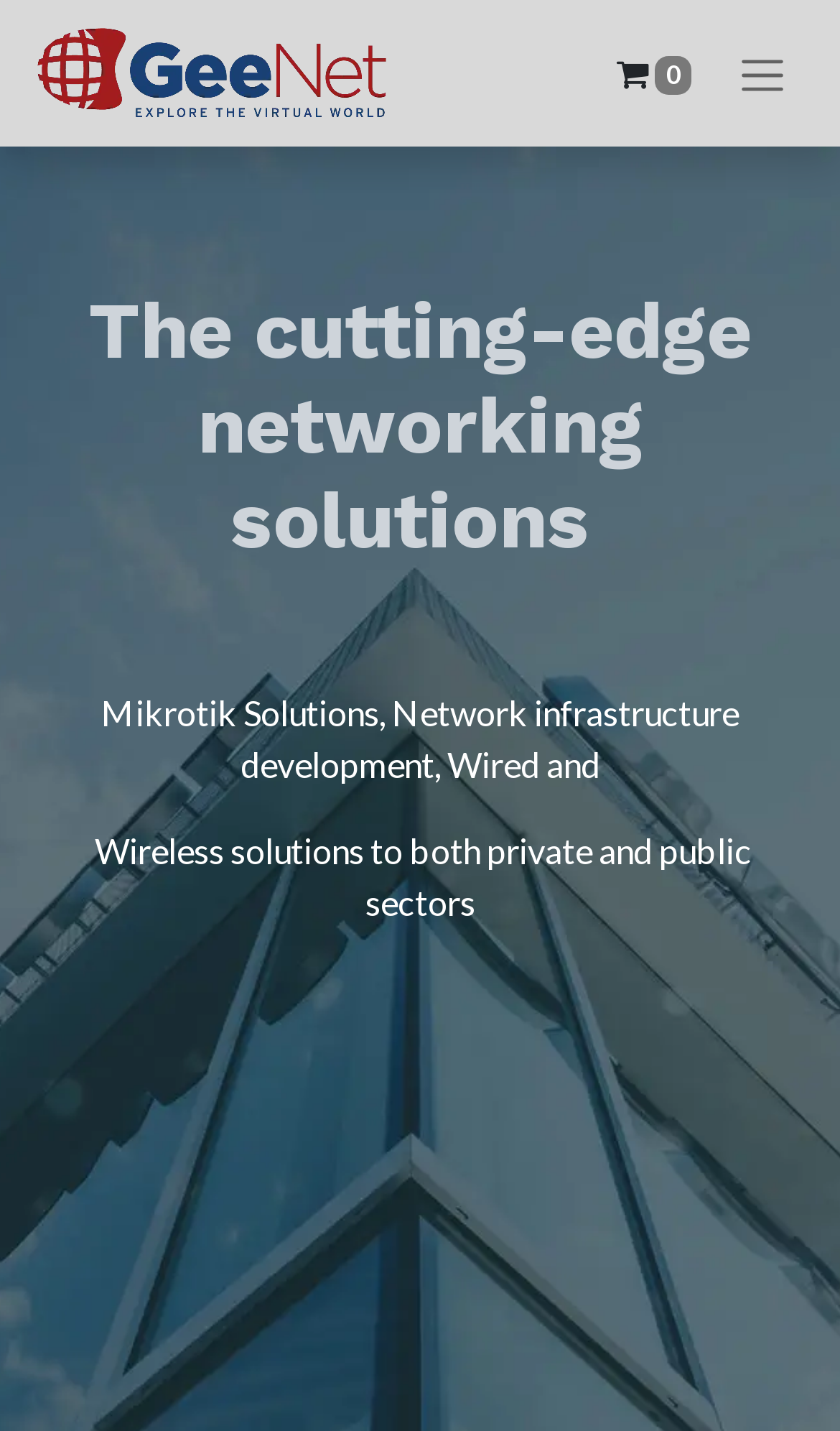Describe the webpage in detail, including text, images, and layout.

The webpage is the homepage of GeeNet (Pvt) Ltd, a company that provides cutting-edge networking solutions. At the top left of the page, there is a navigation menu labeled "Mobile" that contains a logo of GeeNet (Pvt) Ltd, which is an image. To the right of the logo, there is a link with a font awesome icon and a superscript "0". Further to the right, there is a toggle navigation button that controls the top menu collapse for mobile devices.

Below the navigation menu, there is a heading that spans the width of the page, stating the company's focus on cutting-edge networking solutions. Underneath the heading, there are two blocks of text that describe the company's services, including Mikrotik solutions, network infrastructure development, and wired and wireless solutions for both private and public sectors. The text blocks are positioned side by side, with the second block slightly indented.